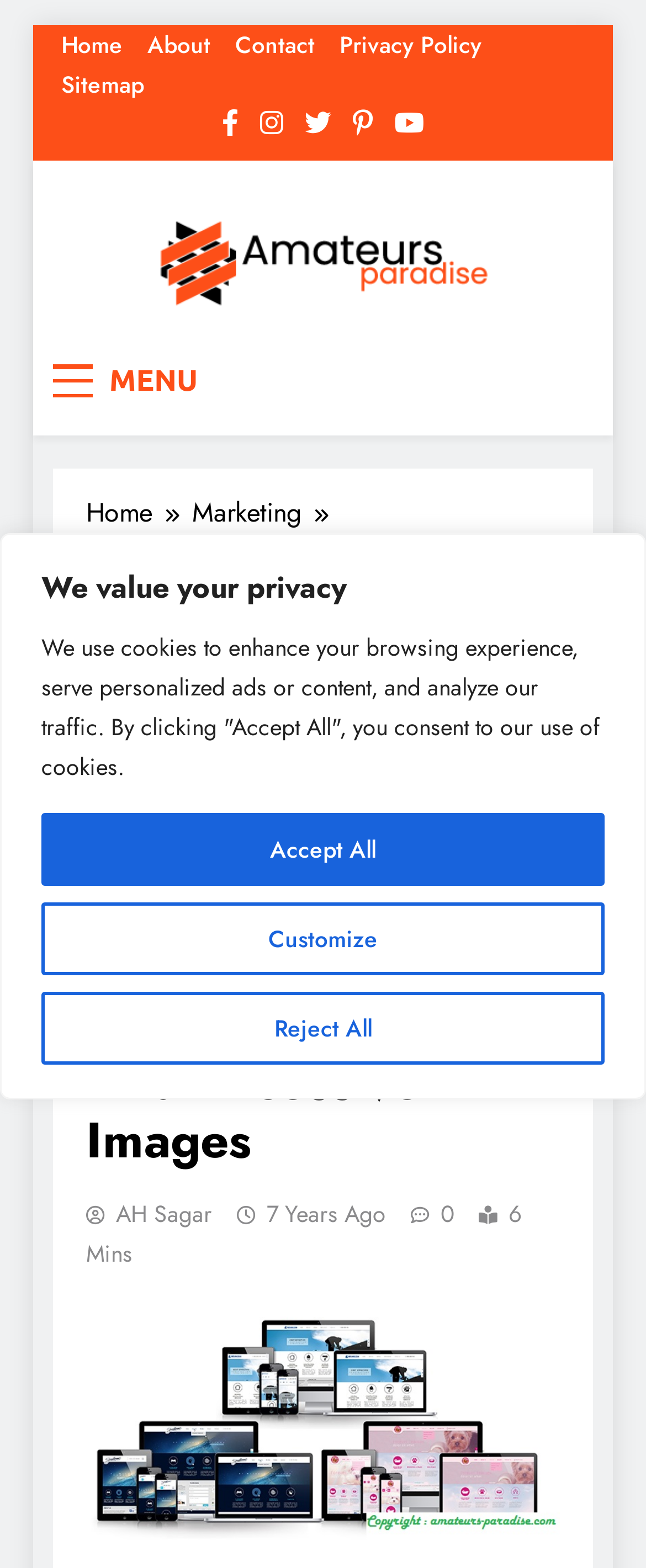Identify the bounding box coordinates for the region of the element that should be clicked to carry out the instruction: "Click the MENU button". The bounding box coordinates should be four float numbers between 0 and 1, i.e., [left, top, right, bottom].

[0.082, 0.224, 0.327, 0.262]